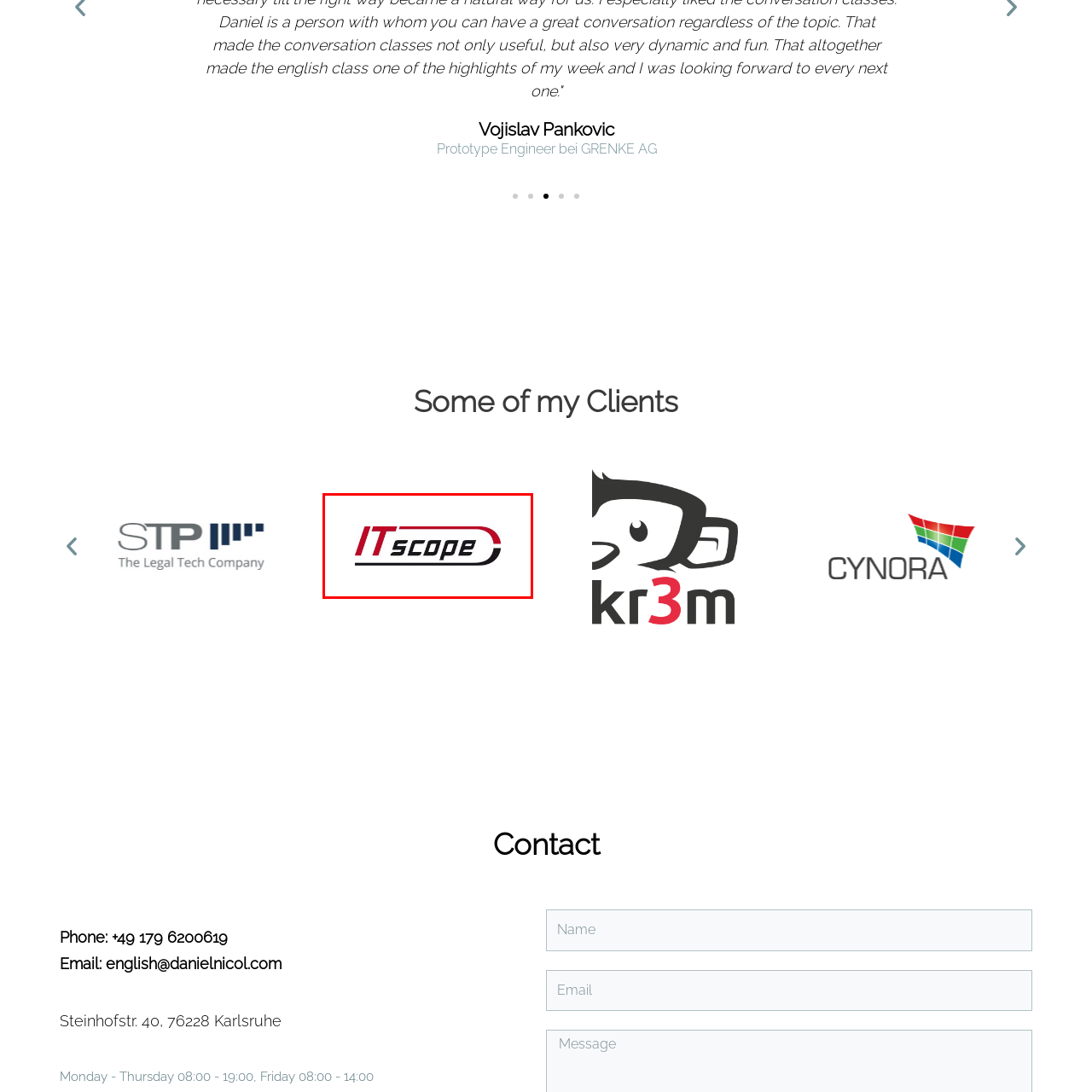Observe the image encased in the red box and deliver an in-depth response to the subsequent question by interpreting the details within the image:
What industry is ITscope connected to?

The dynamic line that curves and transitions in color, underscored by the bold and vibrant font of 'IT', reflects the company’s connection to the IT industry, which is the industry that ITscope is primarily focused on and provides digital services and solutions for.